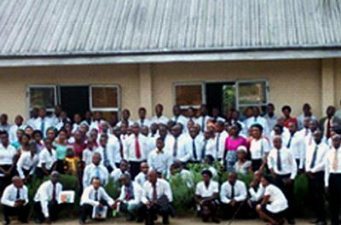In what year did the event take place?
Please answer using one word or phrase, based on the screenshot.

2018